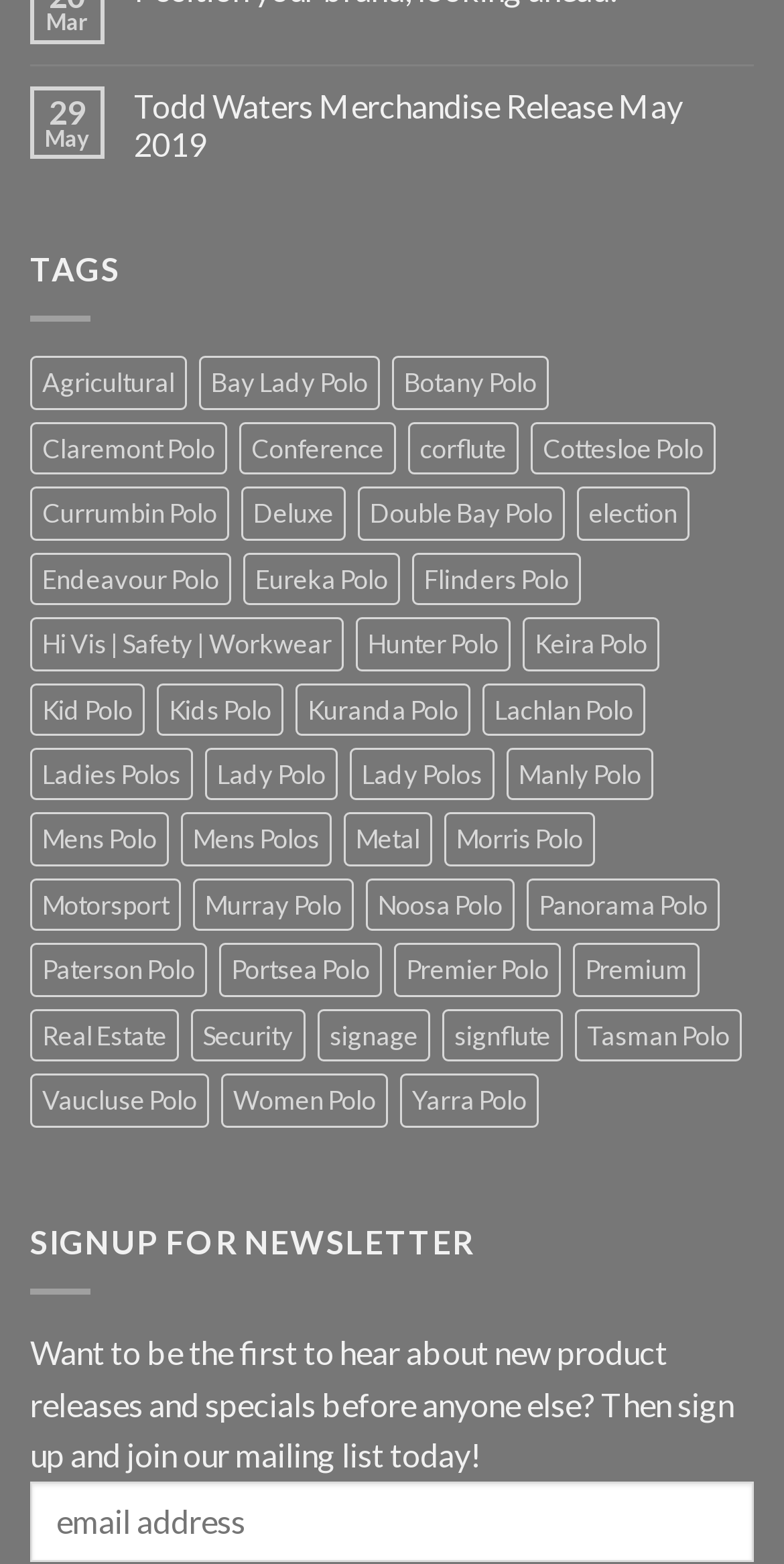Identify the bounding box for the UI element specified in this description: "parent_node: External Media name="cookieGroup[]" value="external_media"". The coordinates must be four float numbers between 0 and 1, formatted as [left, top, right, bottom].

None